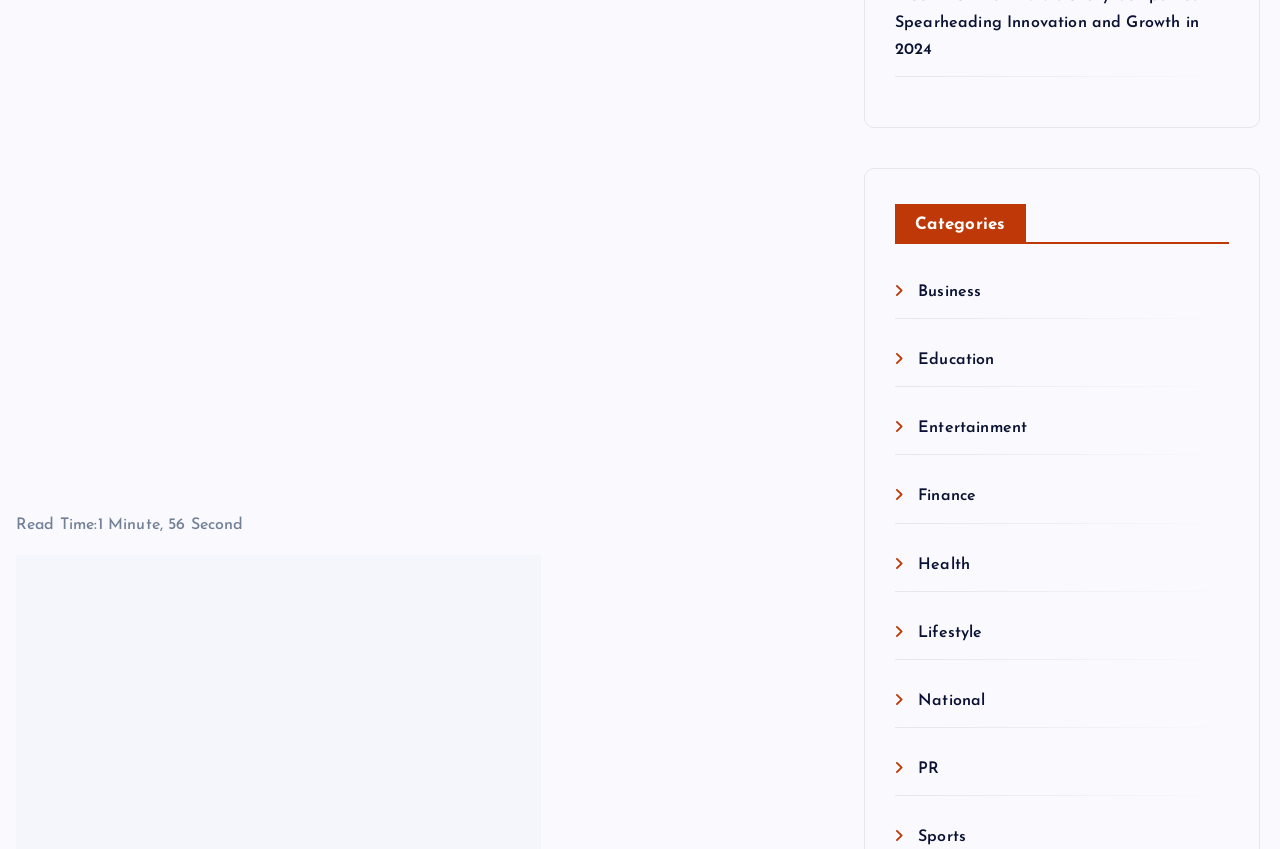Based on the provided description, "Finance", find the bounding box of the corresponding UI element in the screenshot.

[0.699, 0.575, 0.763, 0.594]